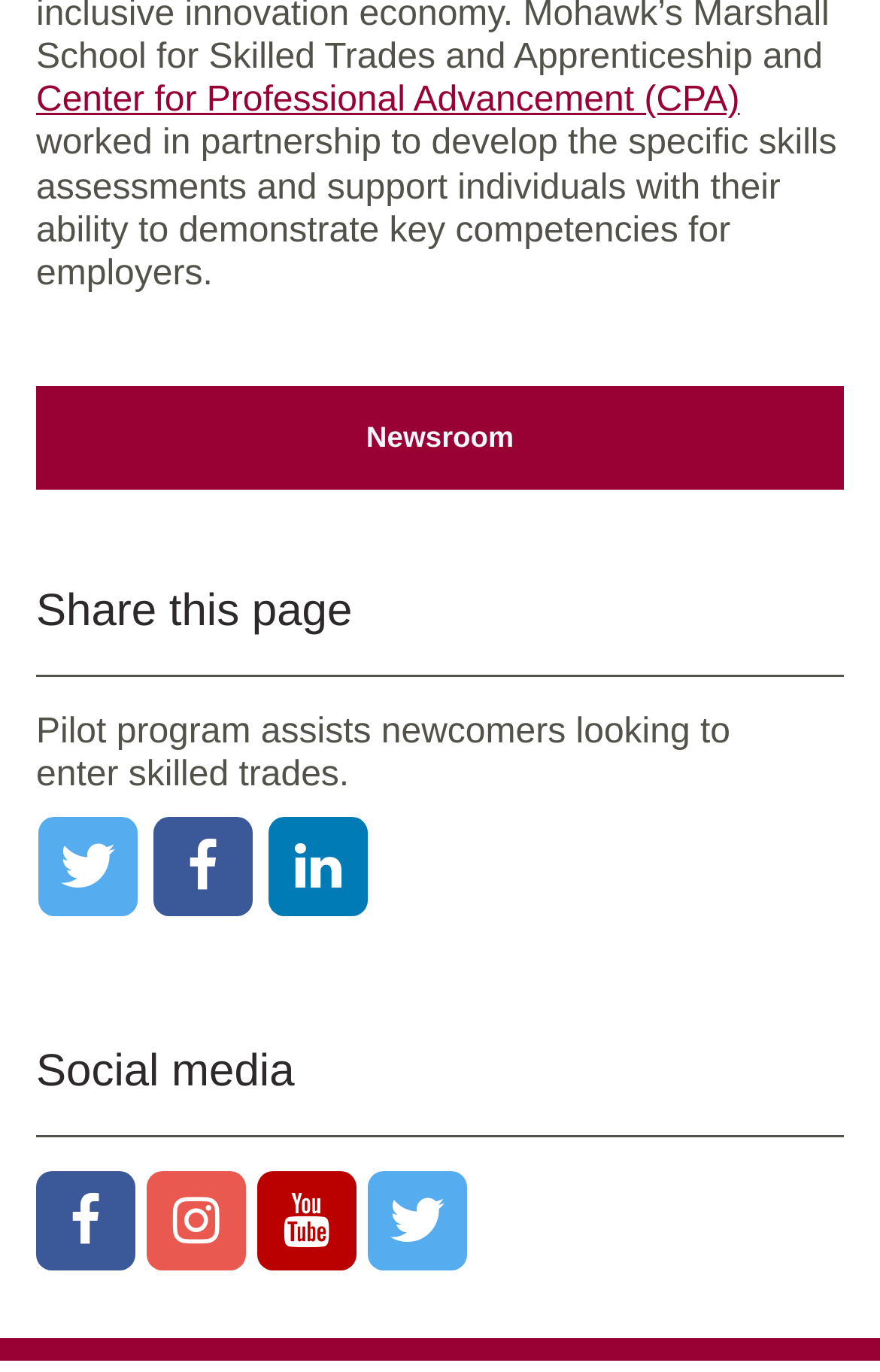What is the name of the program that assists newcomers?
Please look at the screenshot and answer in one word or a short phrase.

Pilot program